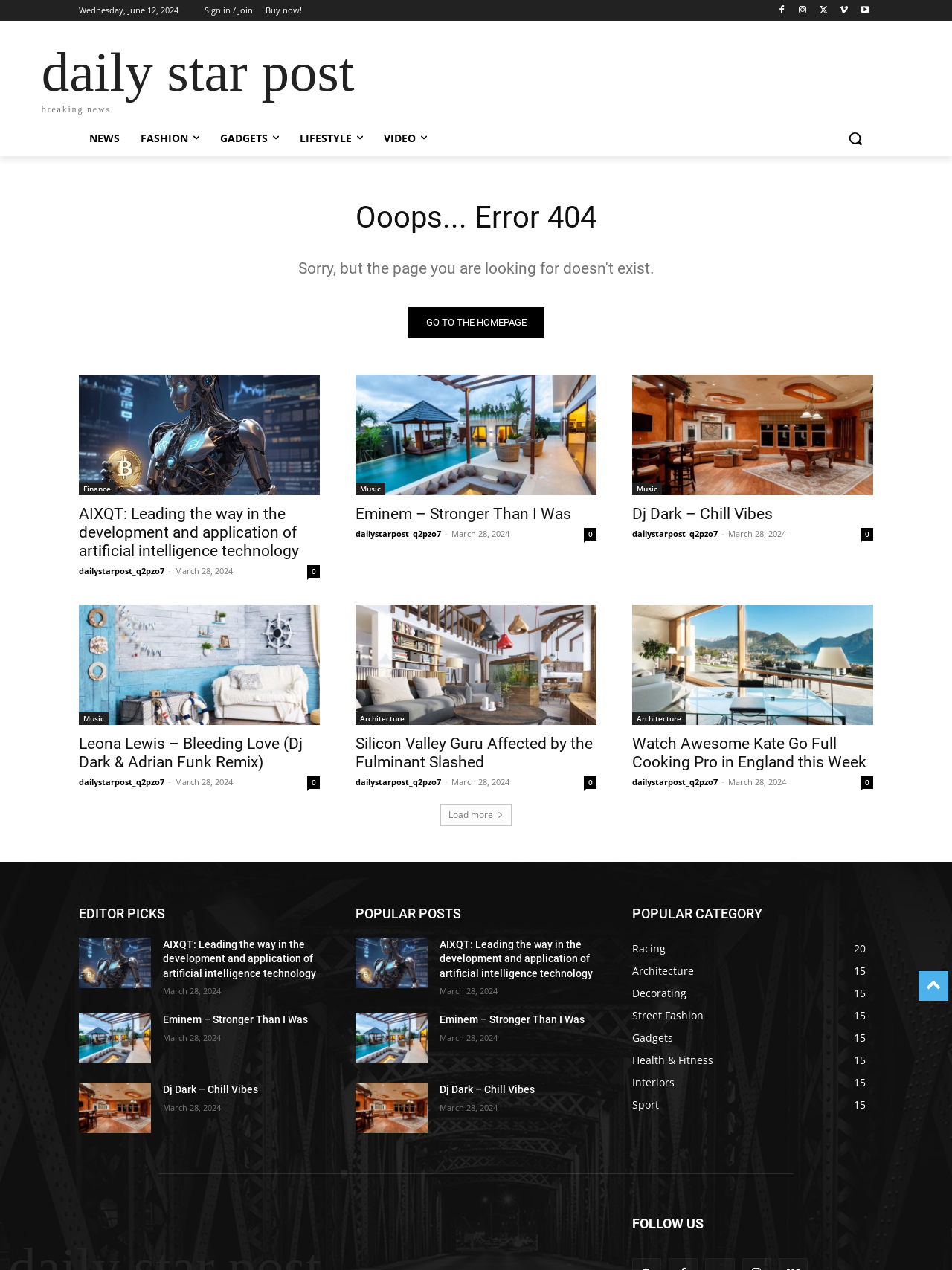Please answer the following question using a single word or phrase: 
What is the error message on the webpage?

Ooops... Error 404